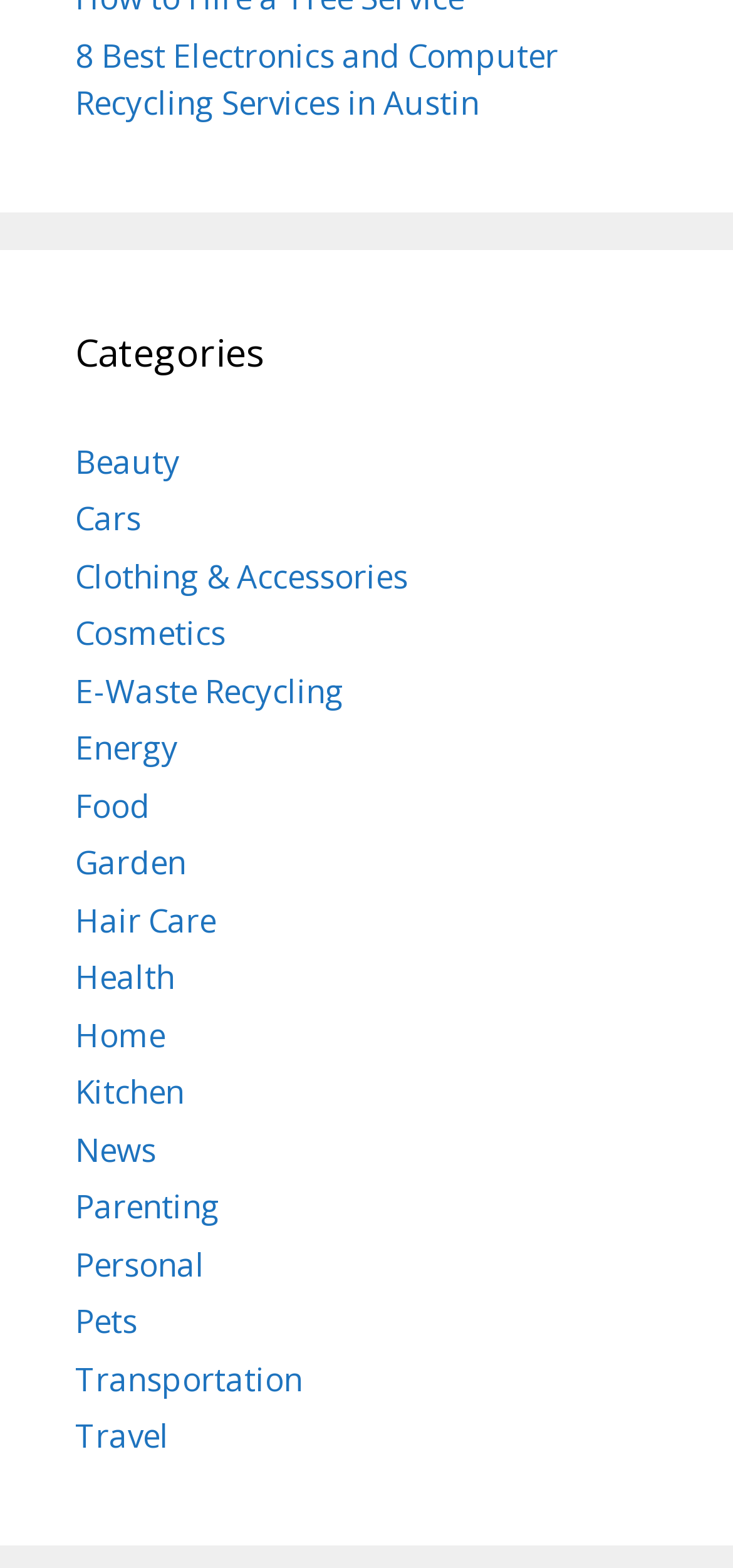Locate the bounding box coordinates of the item that should be clicked to fulfill the instruction: "visit E-Waste Recycling page".

[0.103, 0.426, 0.469, 0.454]